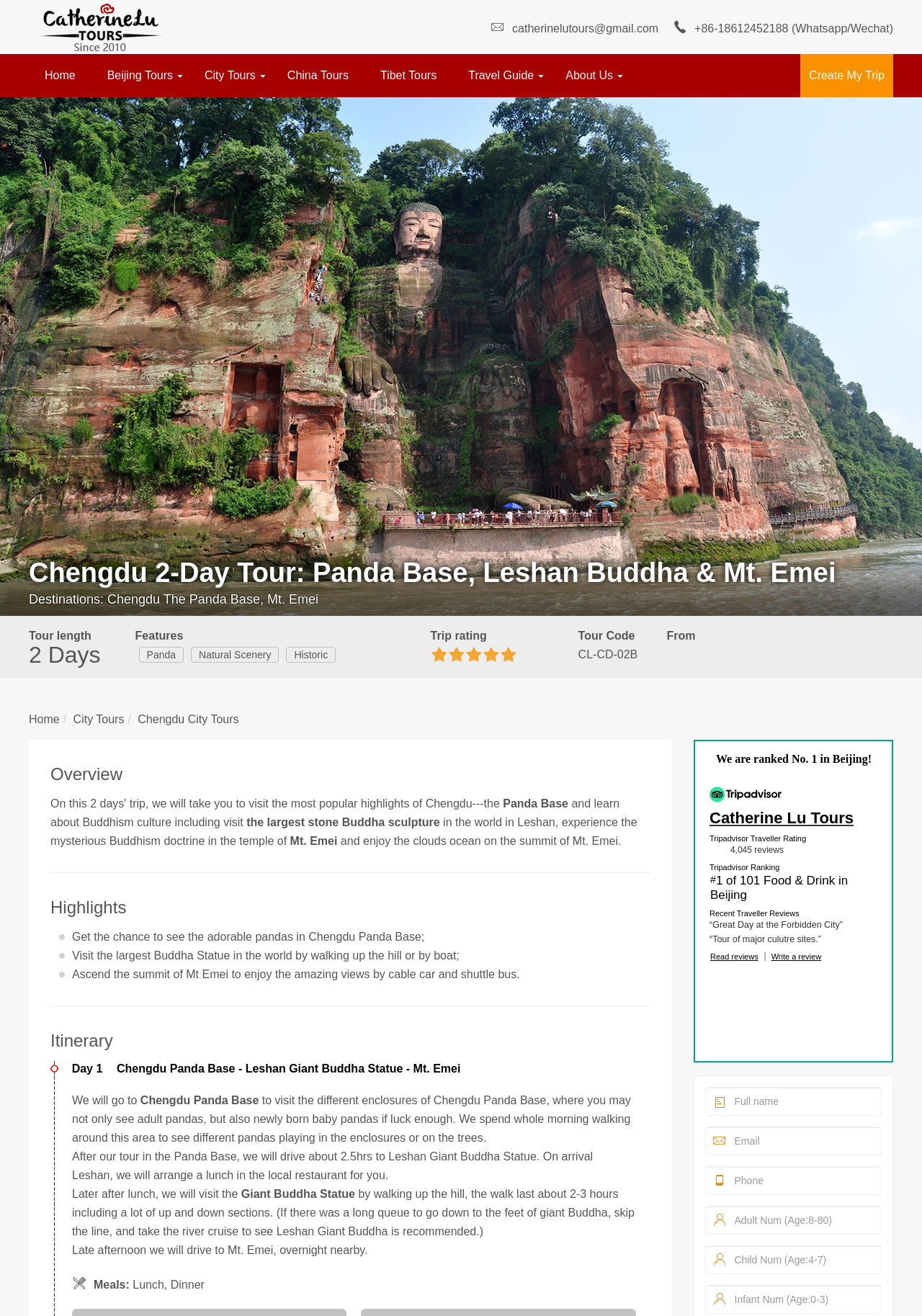Please find the bounding box coordinates of the clickable region needed to complete the following instruction: "Contact via email". The bounding box coordinates must consist of four float numbers between 0 and 1, i.e., [left, top, right, bottom].

[0.556, 0.017, 0.714, 0.026]